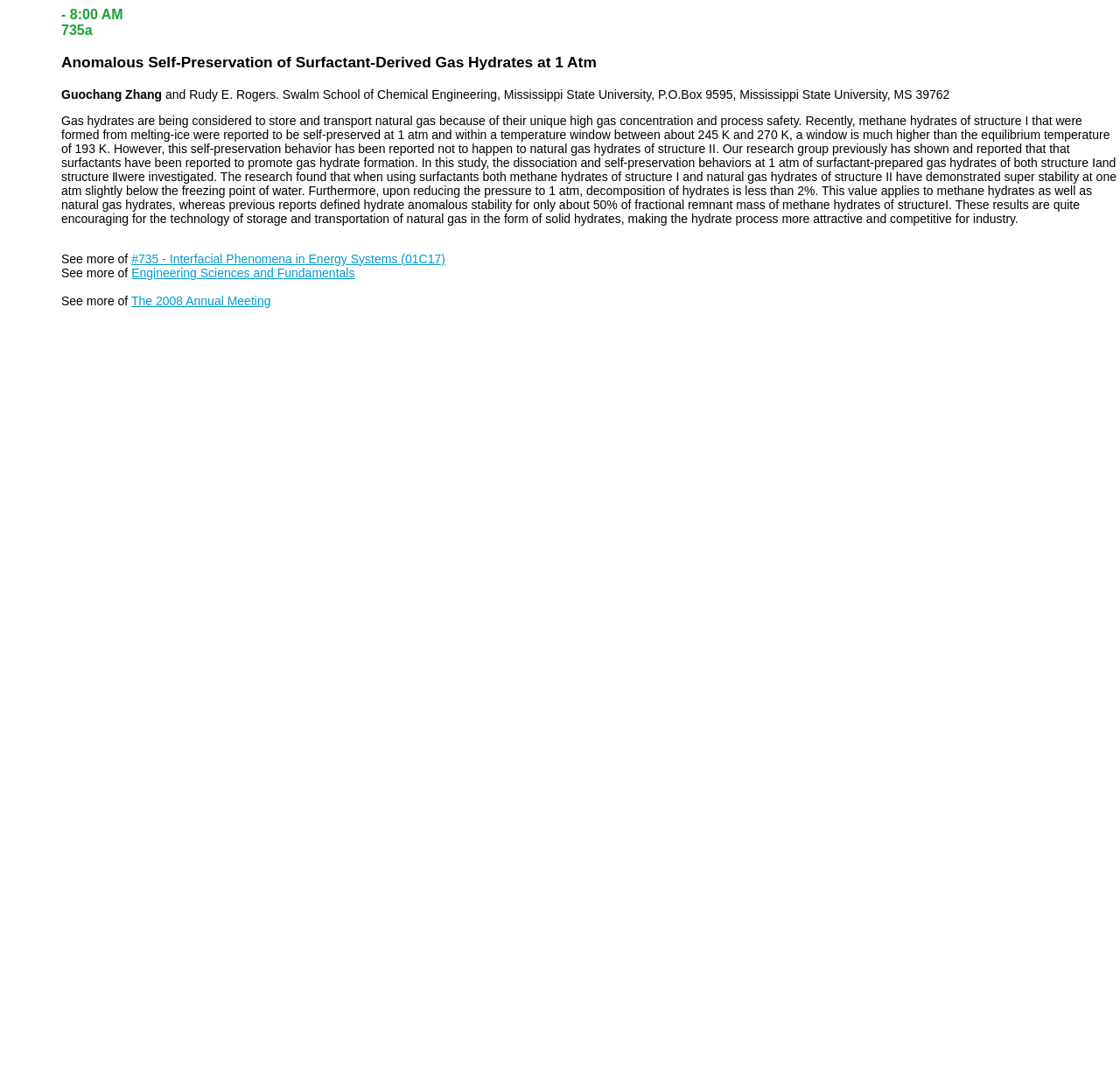What is the temperature window for self-preservation?
Using the image as a reference, answer the question with a short word or phrase.

245 K to 270 K